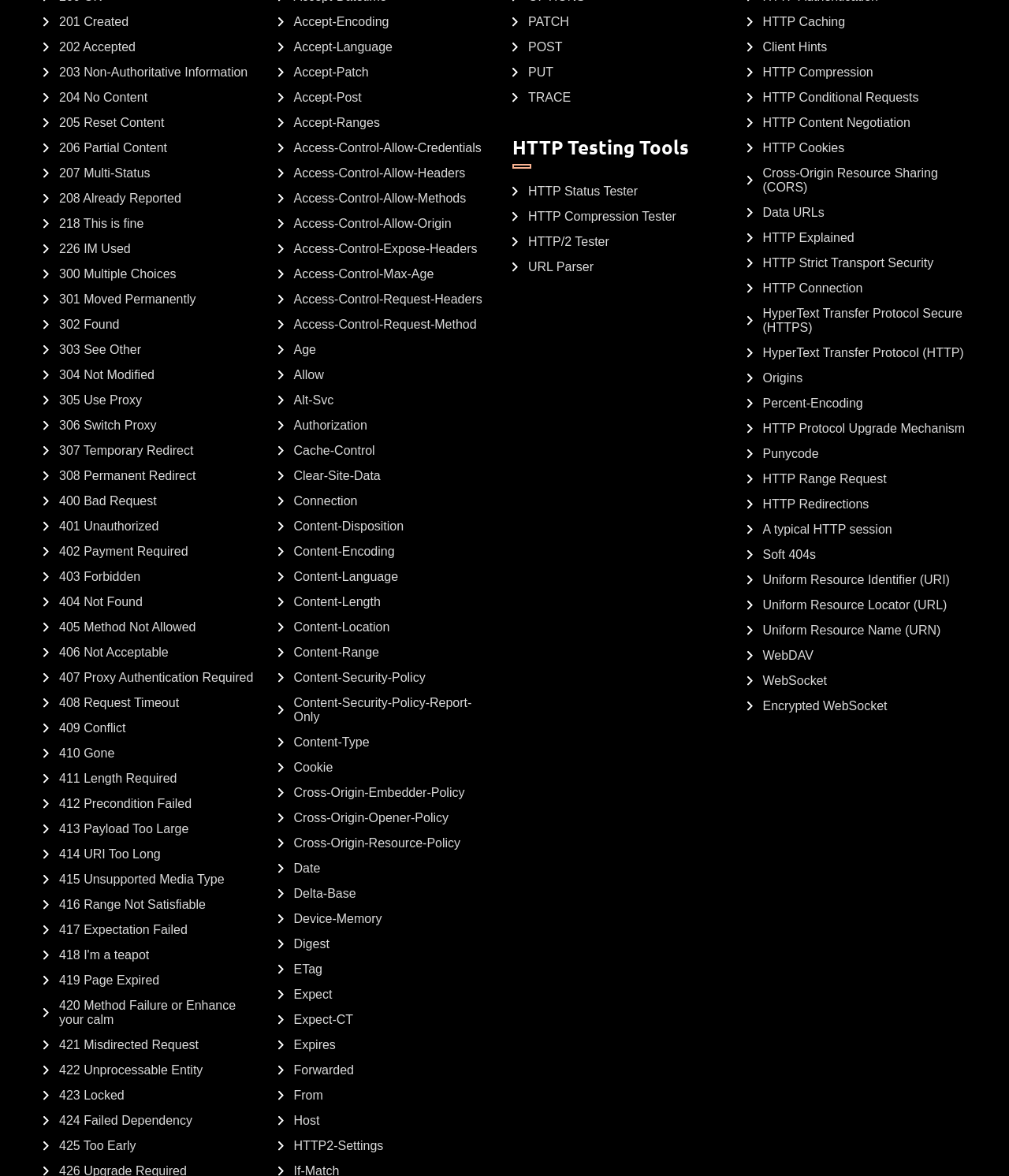Provide the bounding box coordinates of the HTML element this sentence describes: "410 Gone".

[0.043, 0.635, 0.114, 0.647]